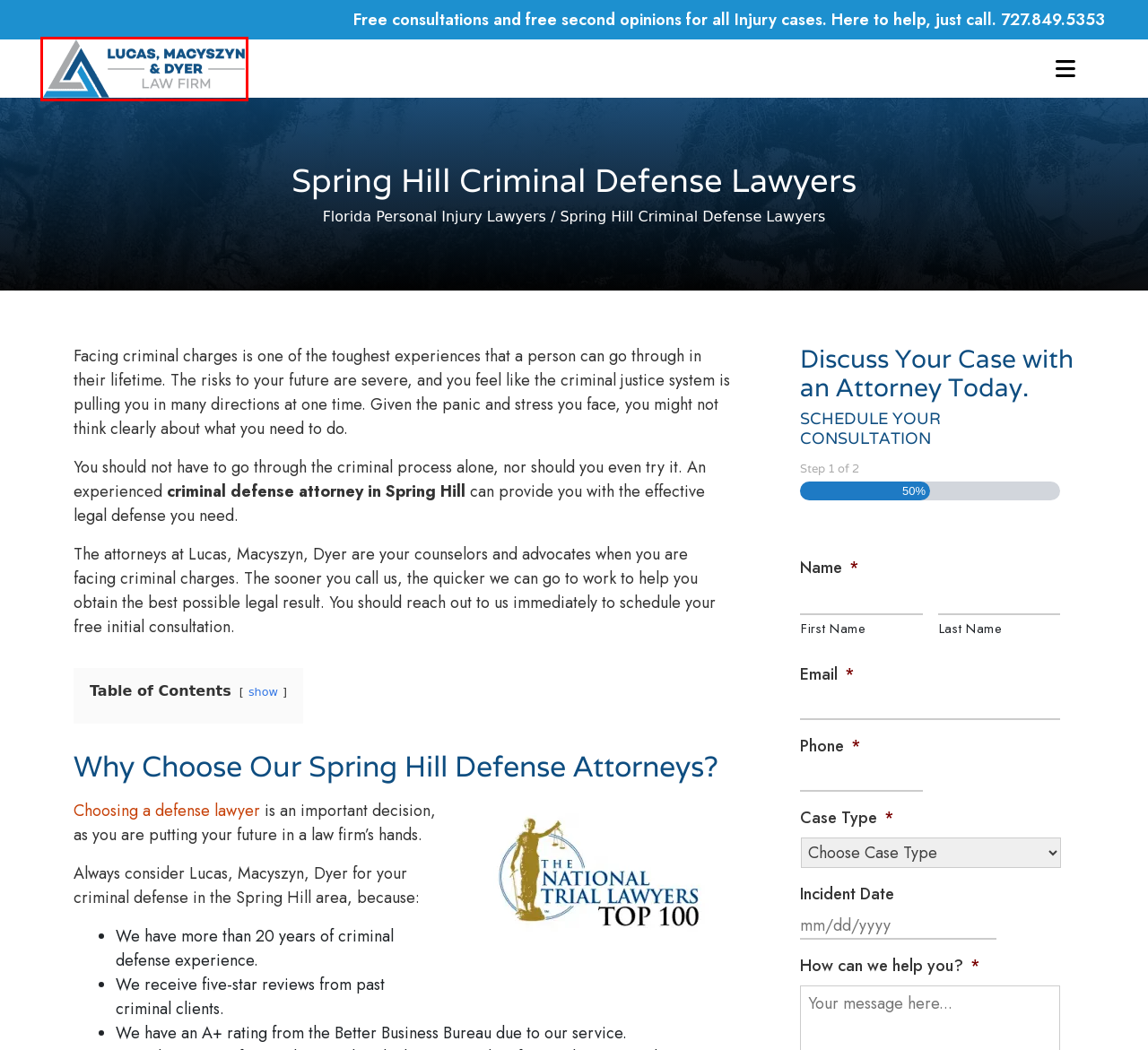You have a screenshot of a webpage with a red rectangle bounding box around a UI element. Choose the best description that matches the new page after clicking the element within the bounding box. The candidate descriptions are:
A. Sitemap | Lucas, Macyszyn & Dyer Law Firm
B. Tampa Bay Nursing Home Abuse and Neglect Lawyers | Lucas, Macyszyn & Dyer Law Firm
C. New Port Richey Premises Liability Lawyer | Lucas, Macyszyn & Dyer Law Firm
D. Inverness Personal Injury Lawyer
E. Auto Accident Attorney Christopher Dyer
F. ​Tarpon Springs Personal Injury Lawyer | Lucas, Macyszyn & Dyer Law Firm
G. Practice Areas - Lucas, Macyszyn, & Dyer
H. Florida Personal Injury Lawyers - Lucas, Macyszyn & Dyer

H